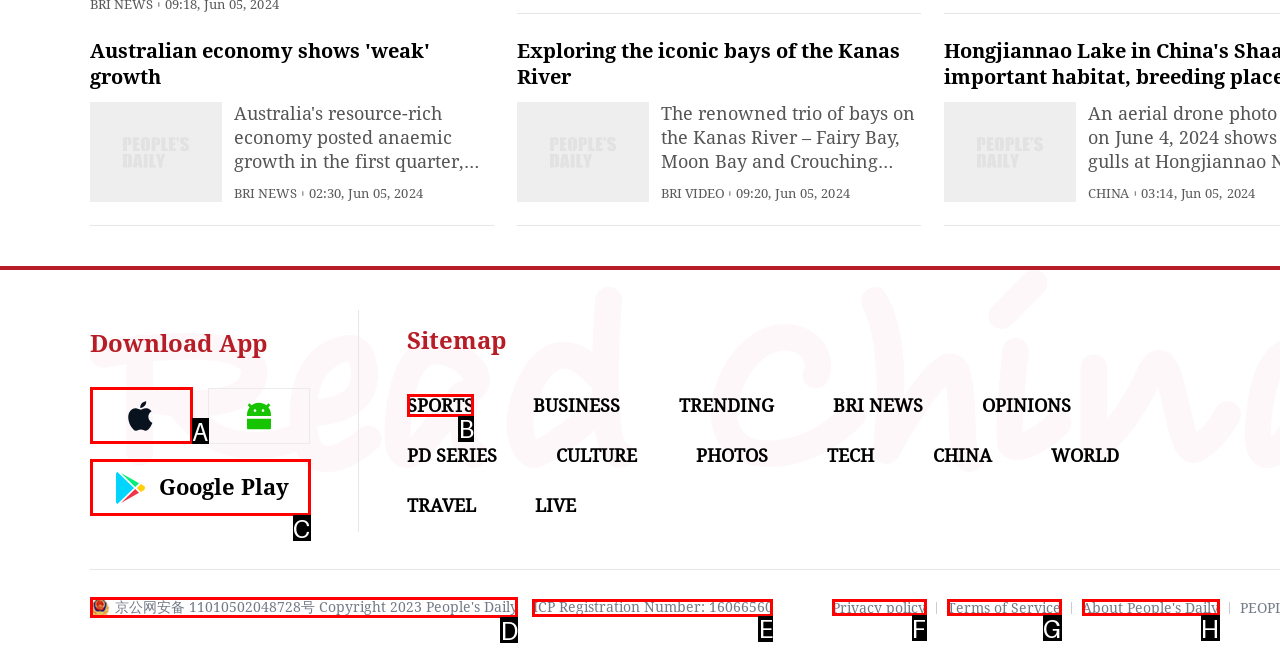Tell me which one HTML element I should click to complete the following task: Go to the sports section Answer with the option's letter from the given choices directly.

B